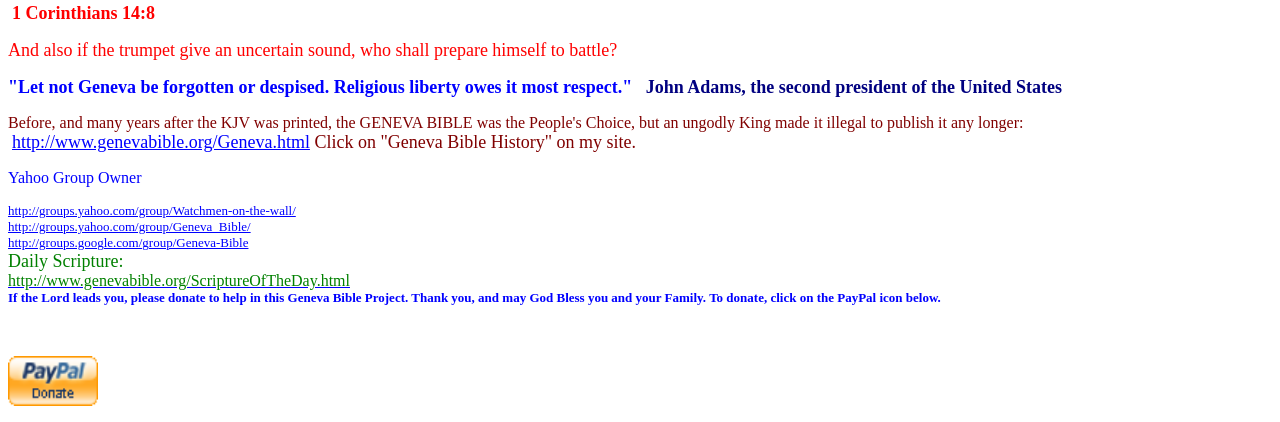Based on the image, please elaborate on the answer to the following question:
How many Yahoo groups are mentioned?

There are two Yahoo groups mentioned, which are 'Watchmen-on-the-wall' and 'Geneva_Bible', with links to their respective groups.